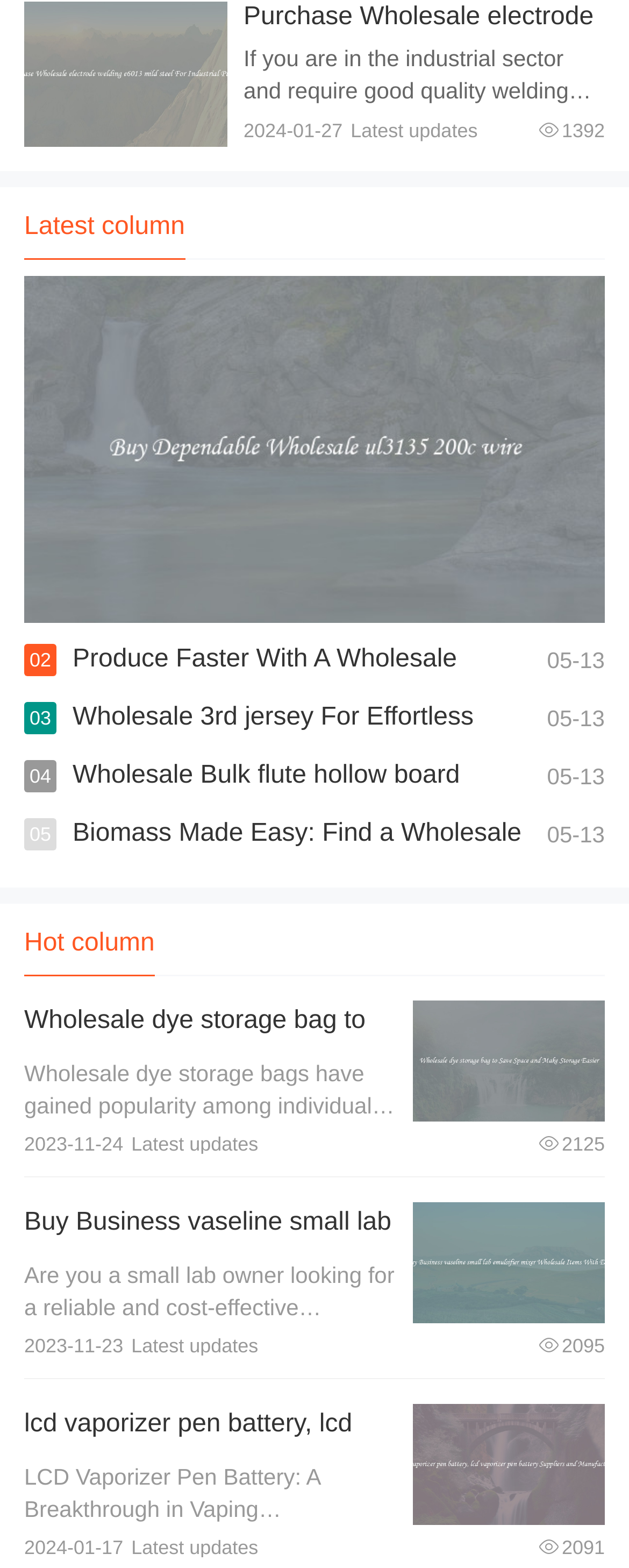Please identify the bounding box coordinates of the area that needs to be clicked to fulfill the following instruction: "View details of wholesale electrode welding e6013 mild steel."

[0.387, 0.002, 0.944, 0.061]